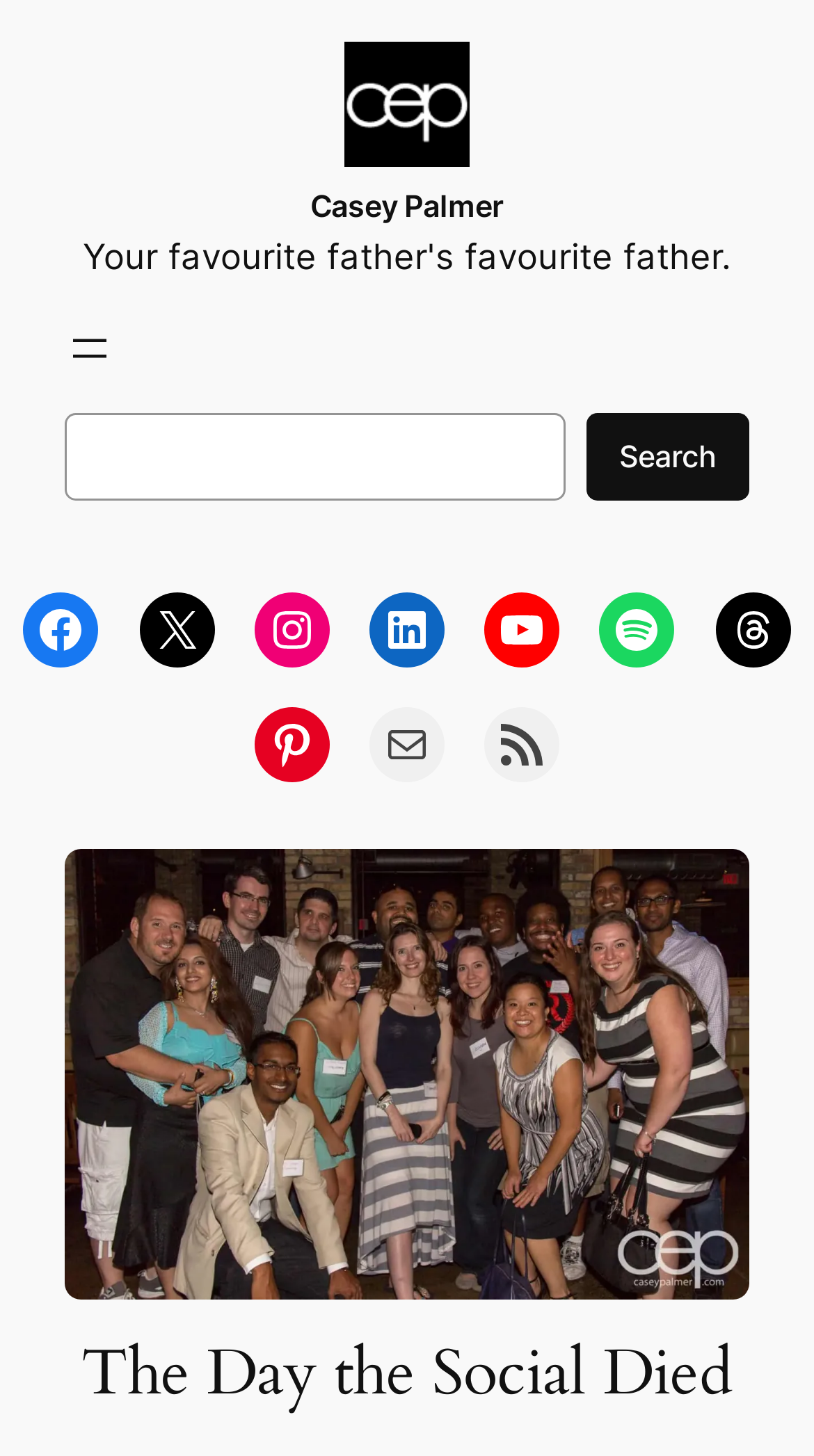Pinpoint the bounding box coordinates of the area that should be clicked to complete the following instruction: "Open menu". The coordinates must be given as four float numbers between 0 and 1, i.e., [left, top, right, bottom].

[0.08, 0.222, 0.142, 0.257]